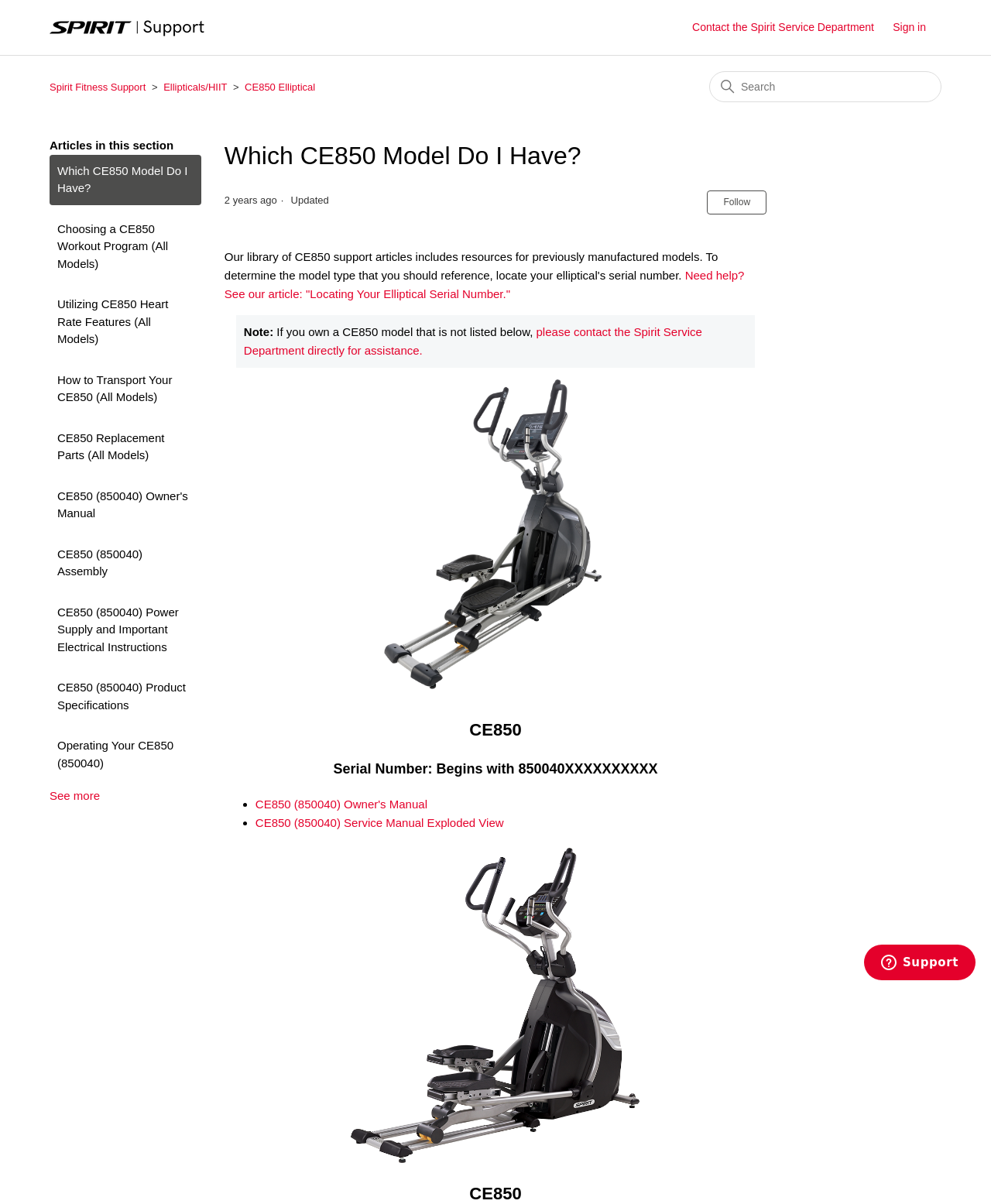Please determine the bounding box coordinates of the element to click on in order to accomplish the following task: "Contact the Spirit Service Department". Ensure the coordinates are four float numbers ranging from 0 to 1, i.e., [left, top, right, bottom].

[0.698, 0.016, 0.898, 0.03]